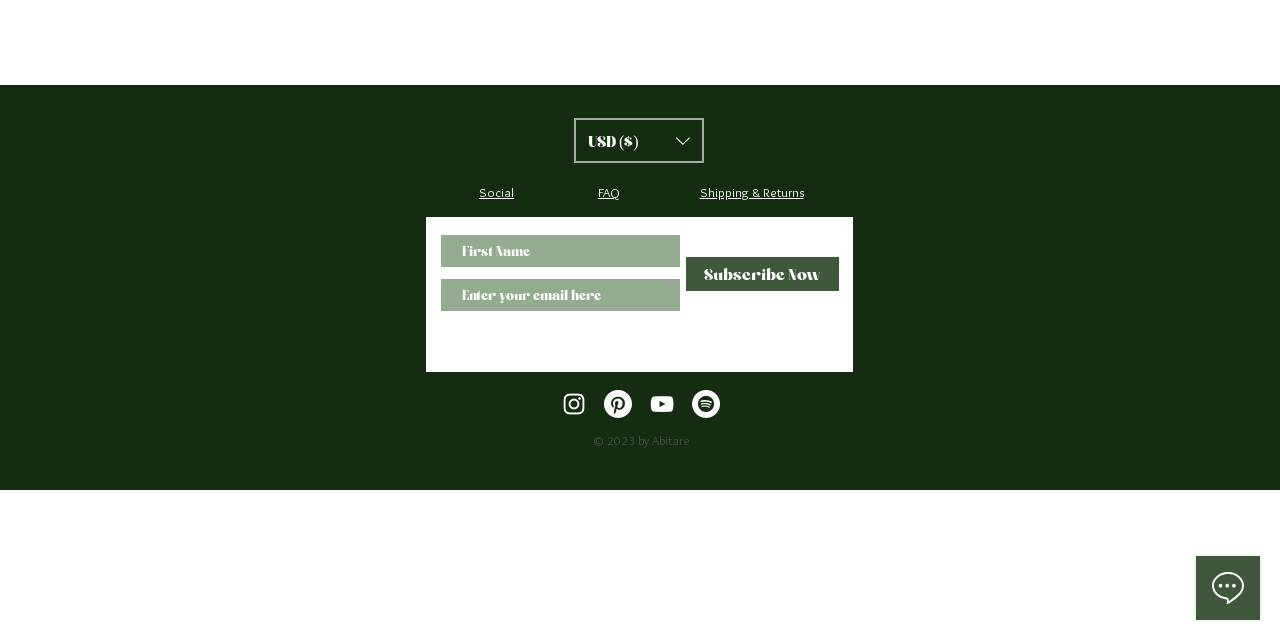Bounding box coordinates are given in the format (top-left x, top-left y, bottom-right x, bottom-right y). All values should be floating point numbers between 0 and 1. Provide the bounding box coordinate for the UI element described as: USD ($)

[0.448, 0.184, 0.55, 0.255]